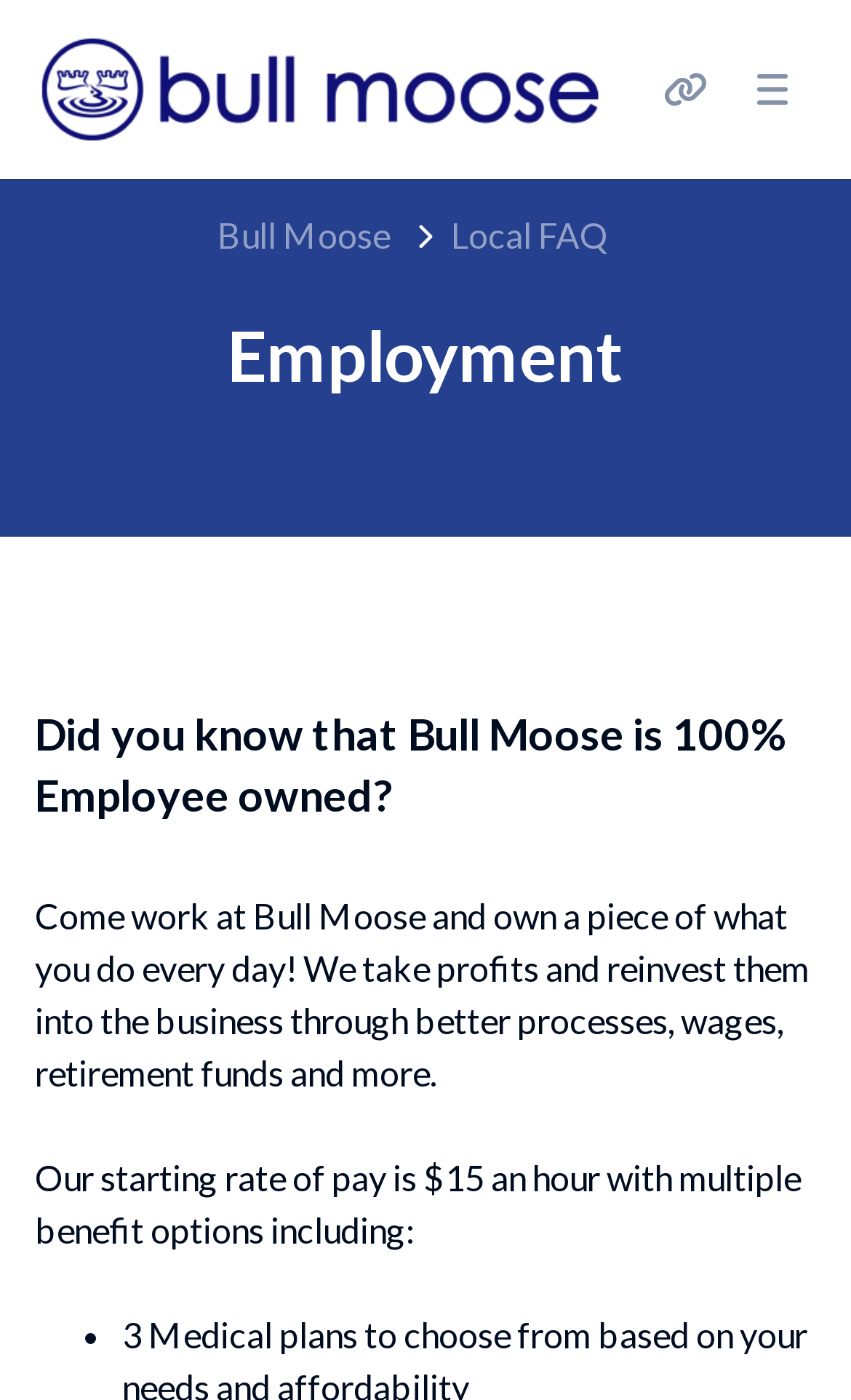Mark the bounding box of the element that matches the following description: "alt="Logo"".

[0.041, 0.025, 0.713, 0.103]